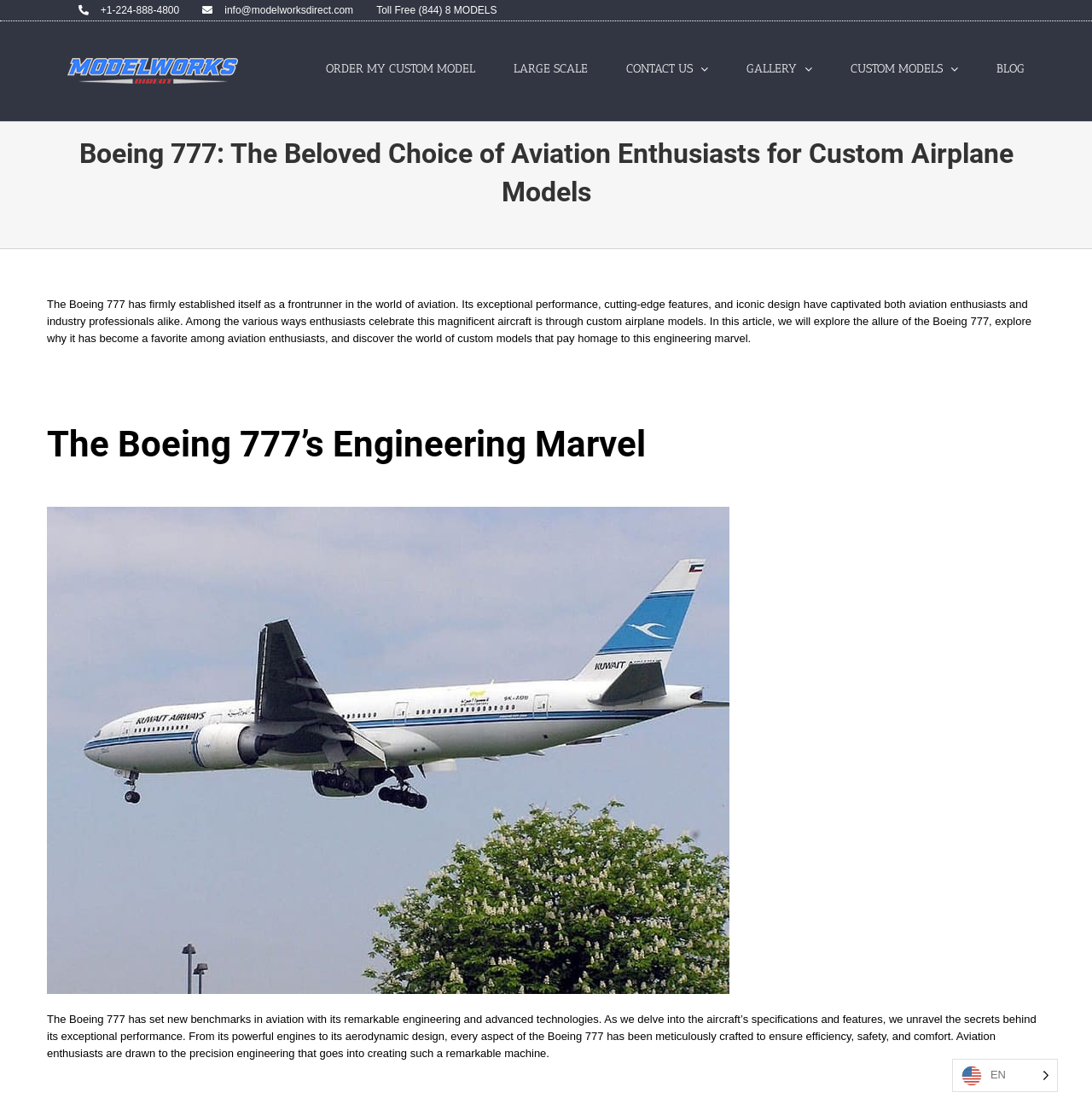What is the phone number to contact ModelWorks Direct?
Please give a detailed and elaborate answer to the question.

The phone number can be found at the top of the webpage, next to the email address info@modelworksdirect.com.